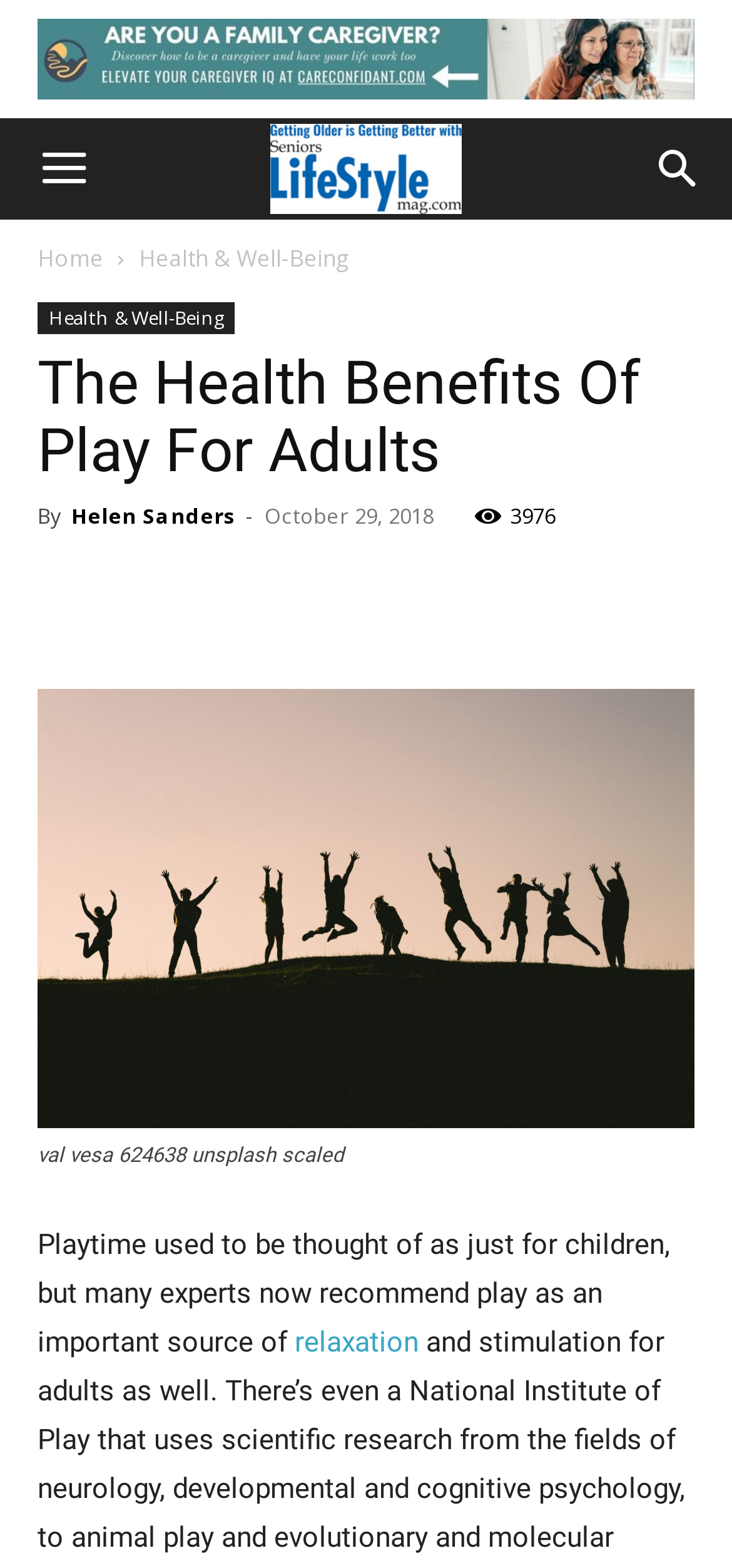Using the provided description: "Helen Sanders", find the bounding box coordinates of the corresponding UI element. The output should be four float numbers between 0 and 1, in the format [left, top, right, bottom].

[0.097, 0.32, 0.321, 0.338]